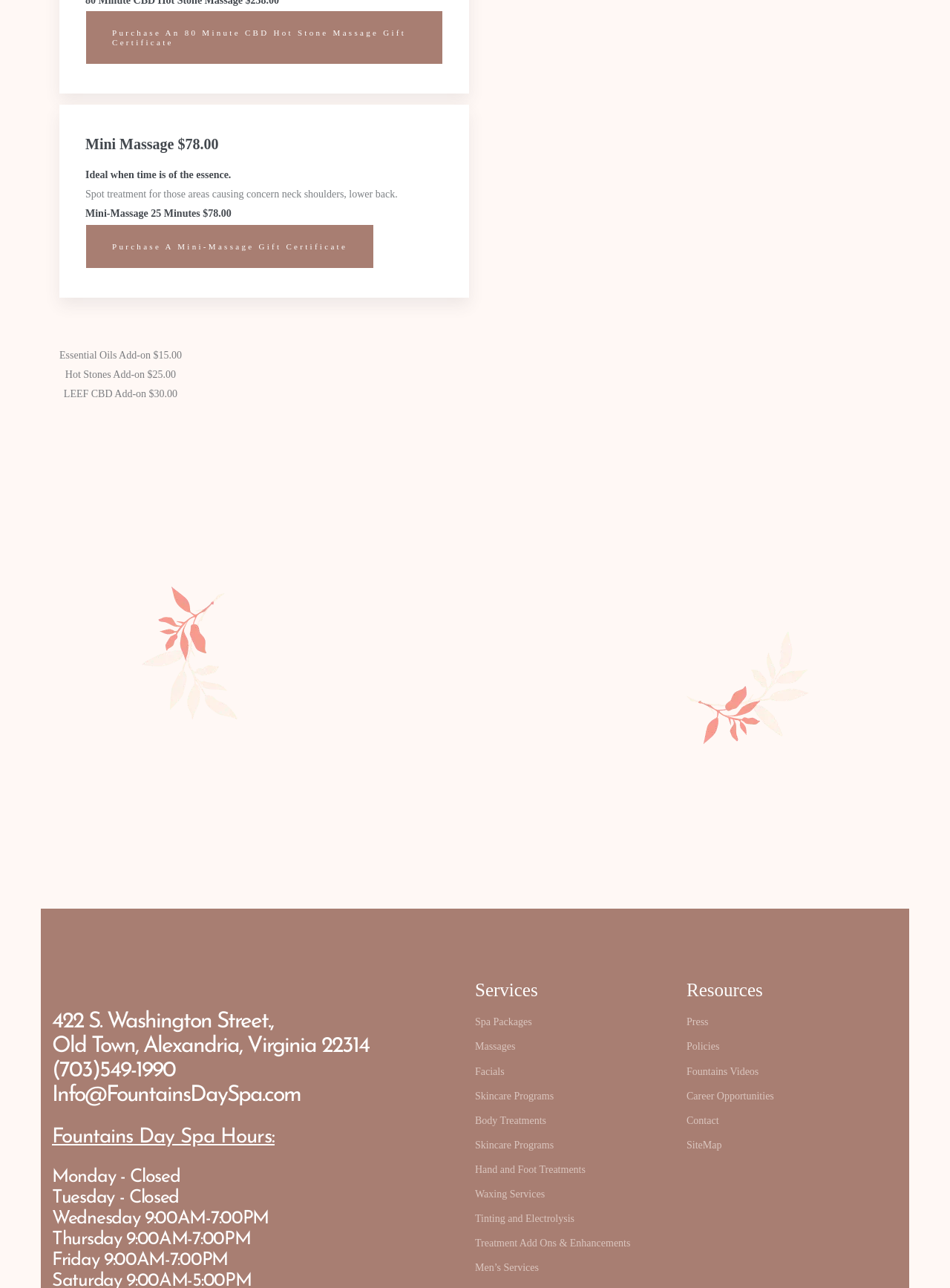Provide a single word or phrase to answer the given question: 
What type of business is this?

Day Spa